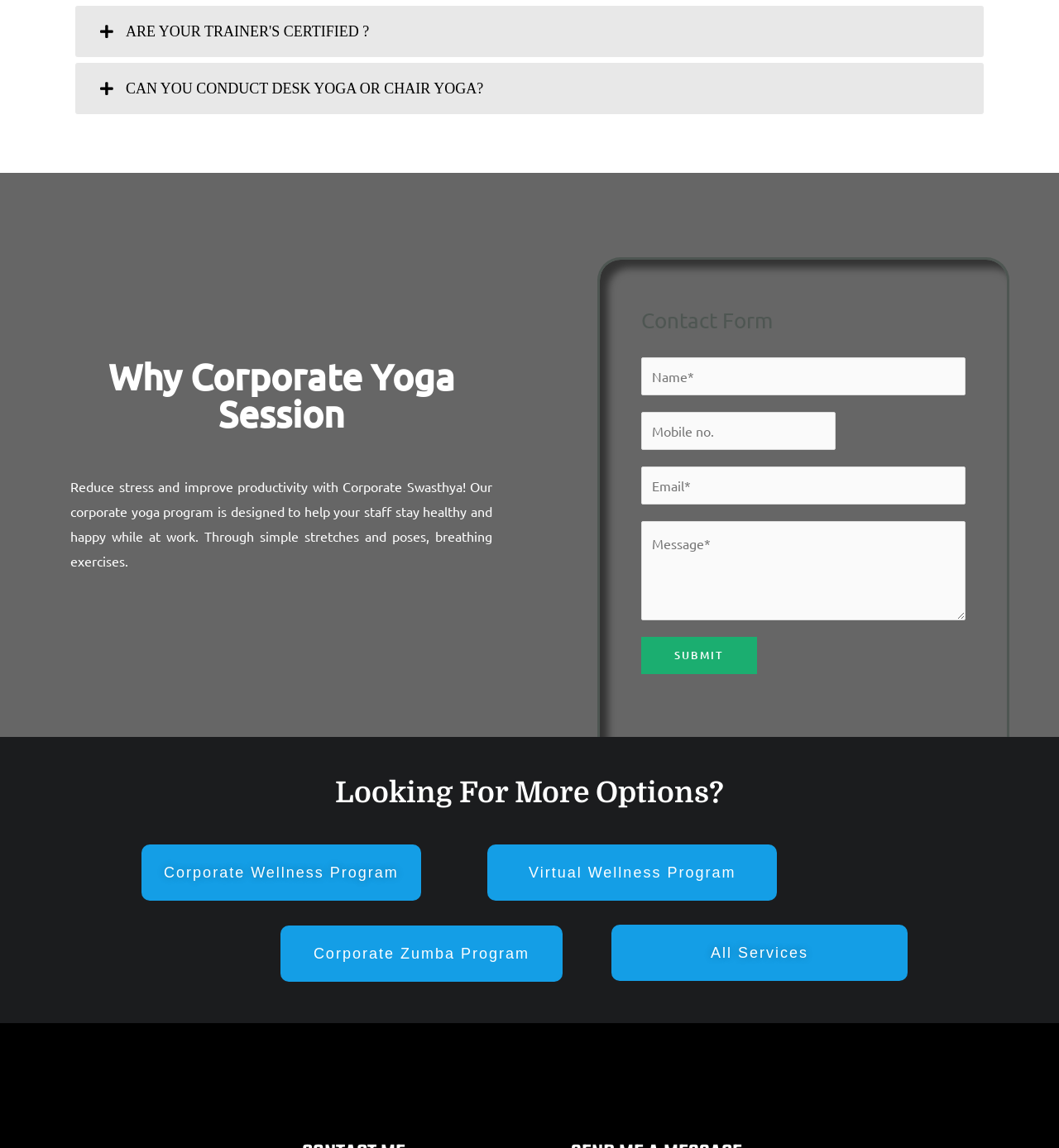Pinpoint the bounding box coordinates of the element you need to click to execute the following instruction: "Fill in the 'Name' field". The bounding box should be represented by four float numbers between 0 and 1, in the format [left, top, right, bottom].

[0.605, 0.311, 0.912, 0.344]